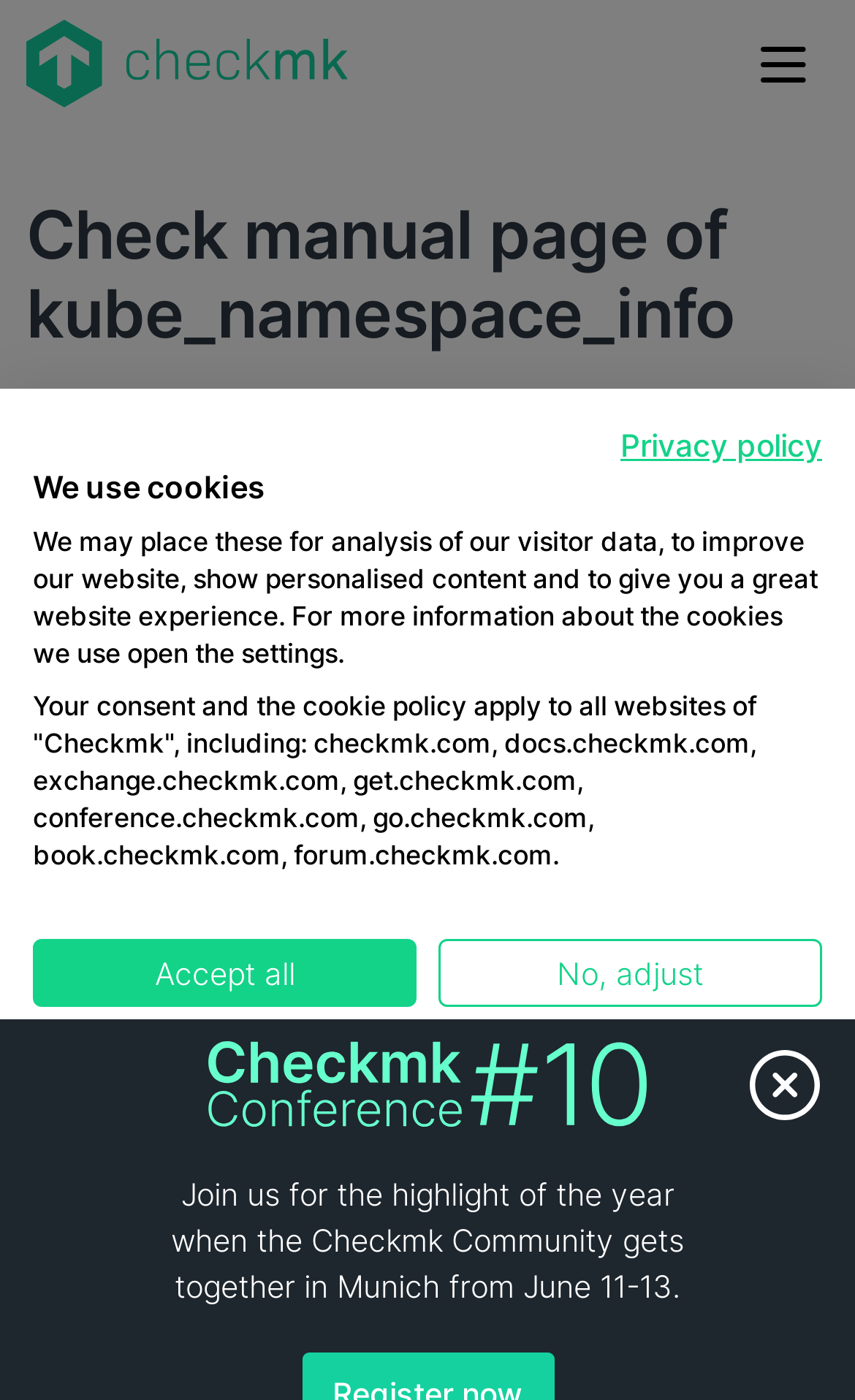Please give a succinct answer to the question in one word or phrase:
What is the supported agent of the check plugin?

Kubernetes